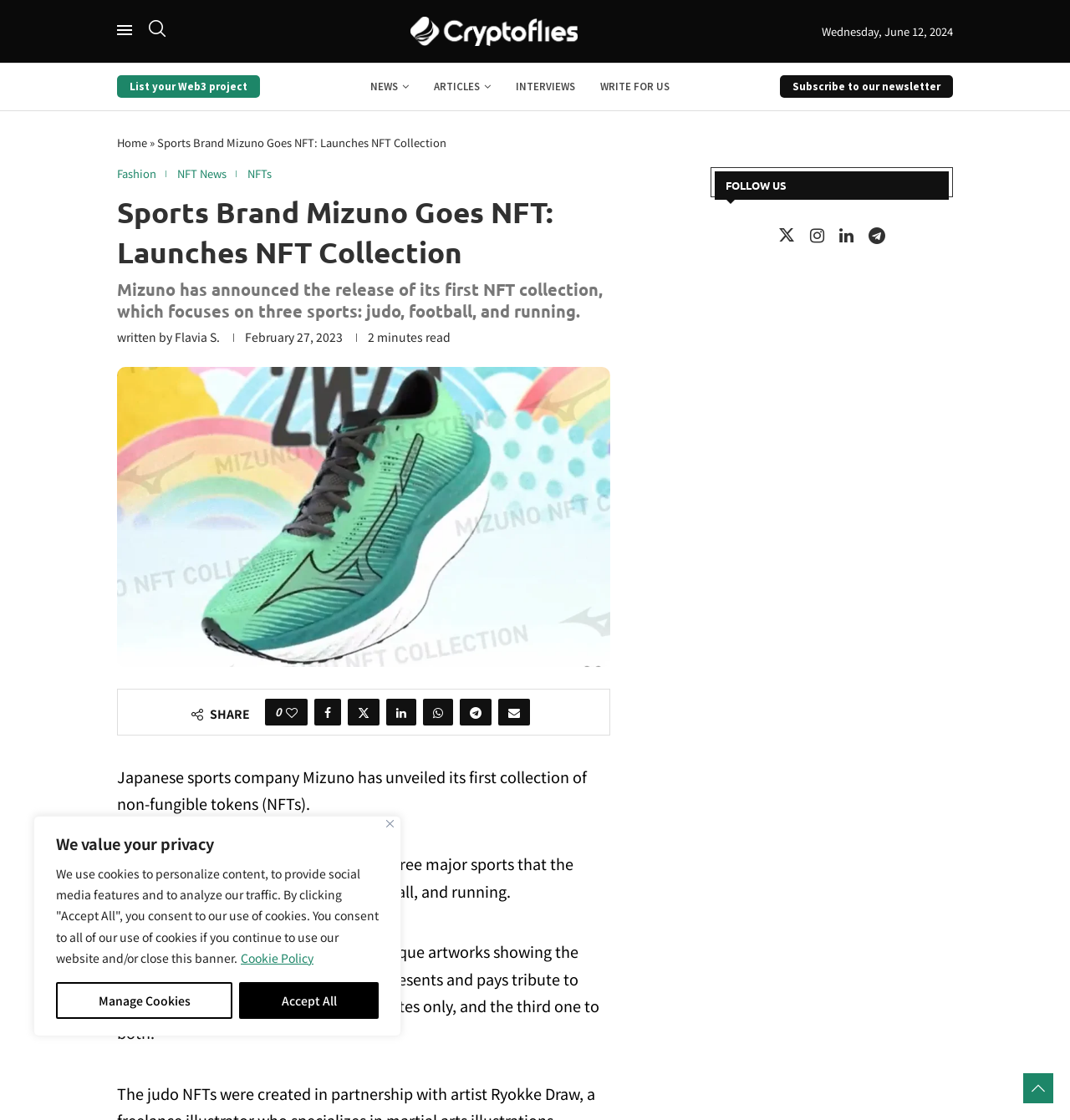Given the description of a UI element: "Manage Cookies", identify the bounding box coordinates of the matching element in the webpage screenshot.

[0.052, 0.877, 0.217, 0.91]